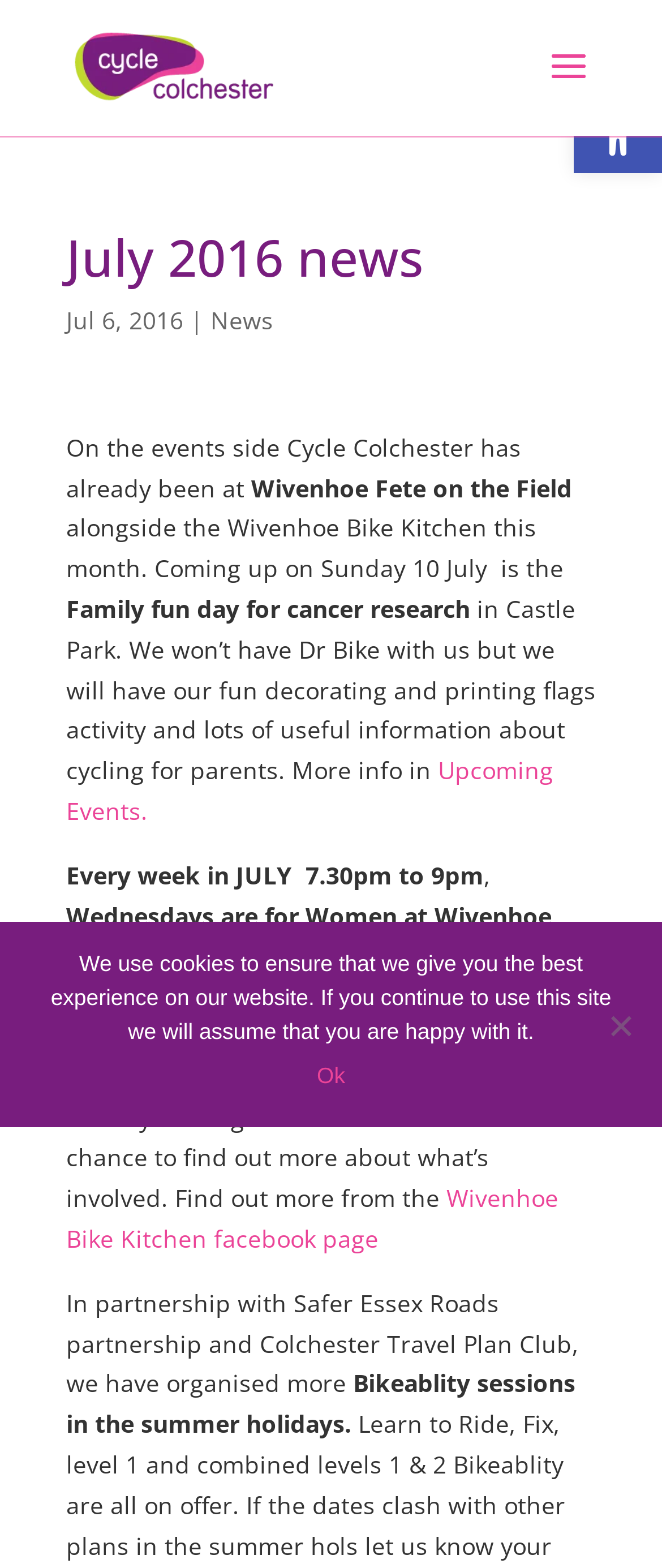What is the time of the weekly event in July? From the image, respond with a single word or brief phrase.

7.30pm to 9pm